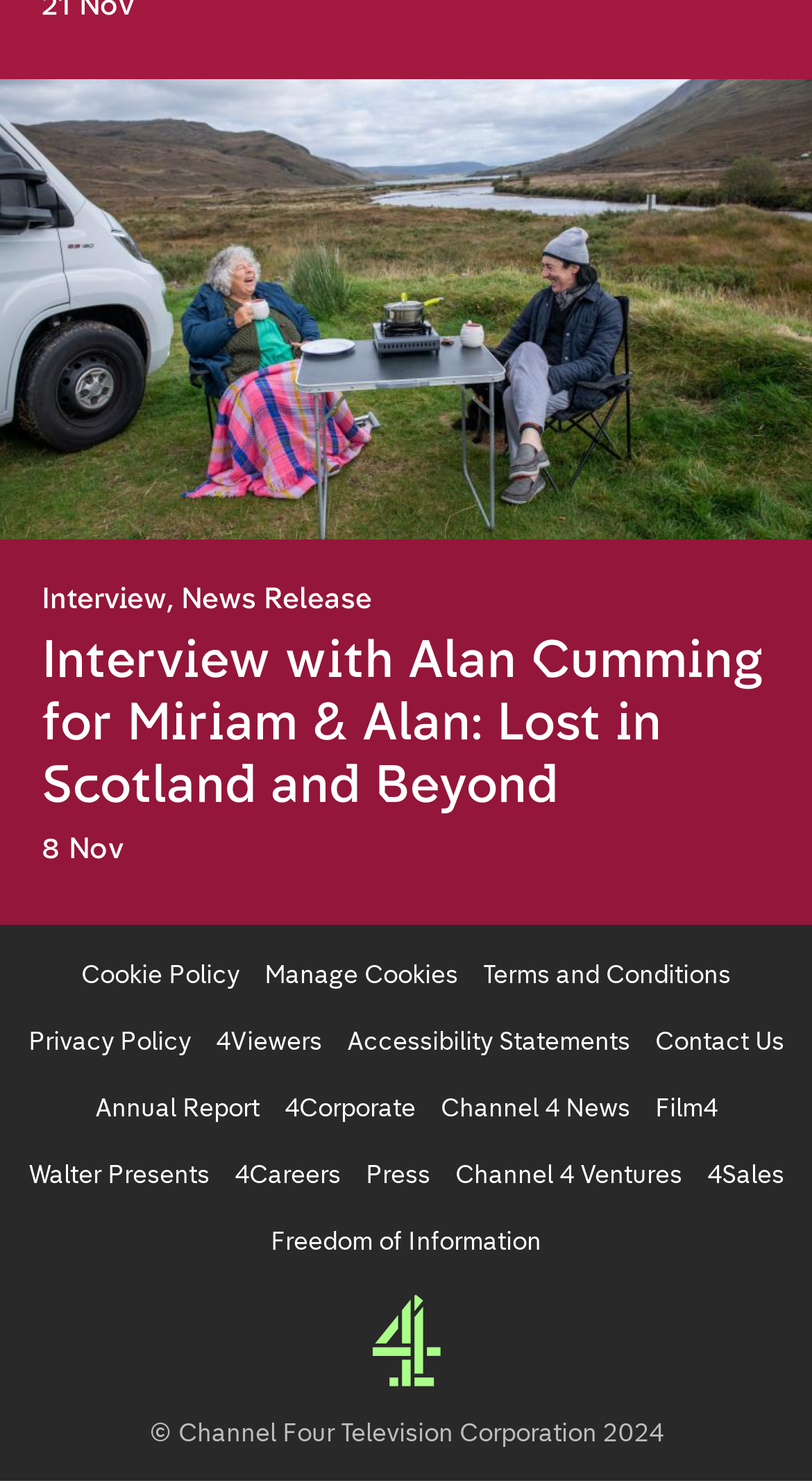What is the copyright year of the webpage?
Please use the visual content to give a single word or phrase answer.

2024